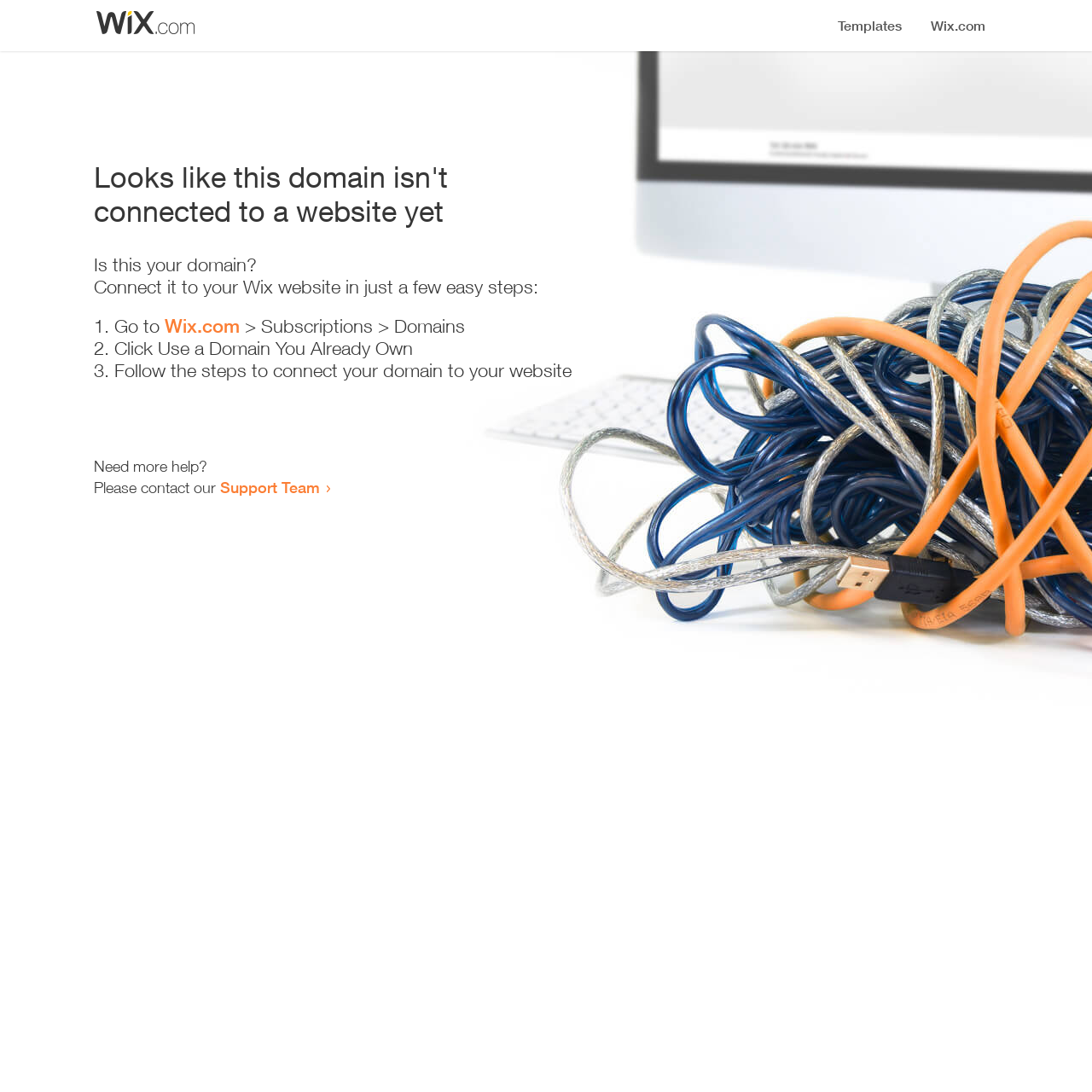Where should I go to start connecting my domain?
Please answer the question with a detailed response using the information from the screenshot.

According to the instructions, I should go to Wix.com, specifically to the 'Subscriptions > Domains' section, to start connecting my domain.